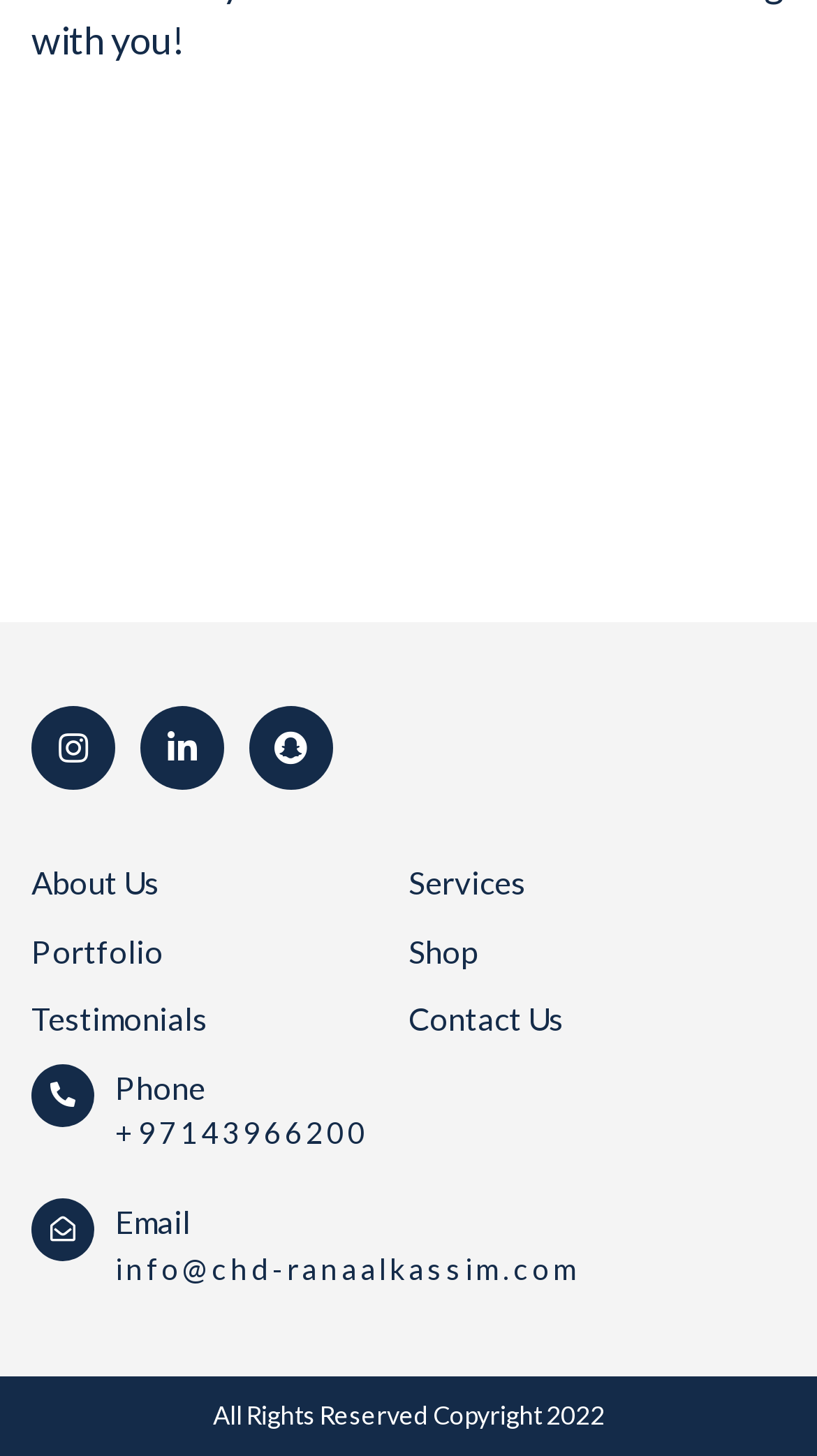Given the description: "info@chd-ranaalkassim.com", determine the bounding box coordinates of the UI element. The coordinates should be formatted as four float numbers between 0 and 1, [left, top, right, bottom].

[0.141, 0.859, 0.71, 0.883]